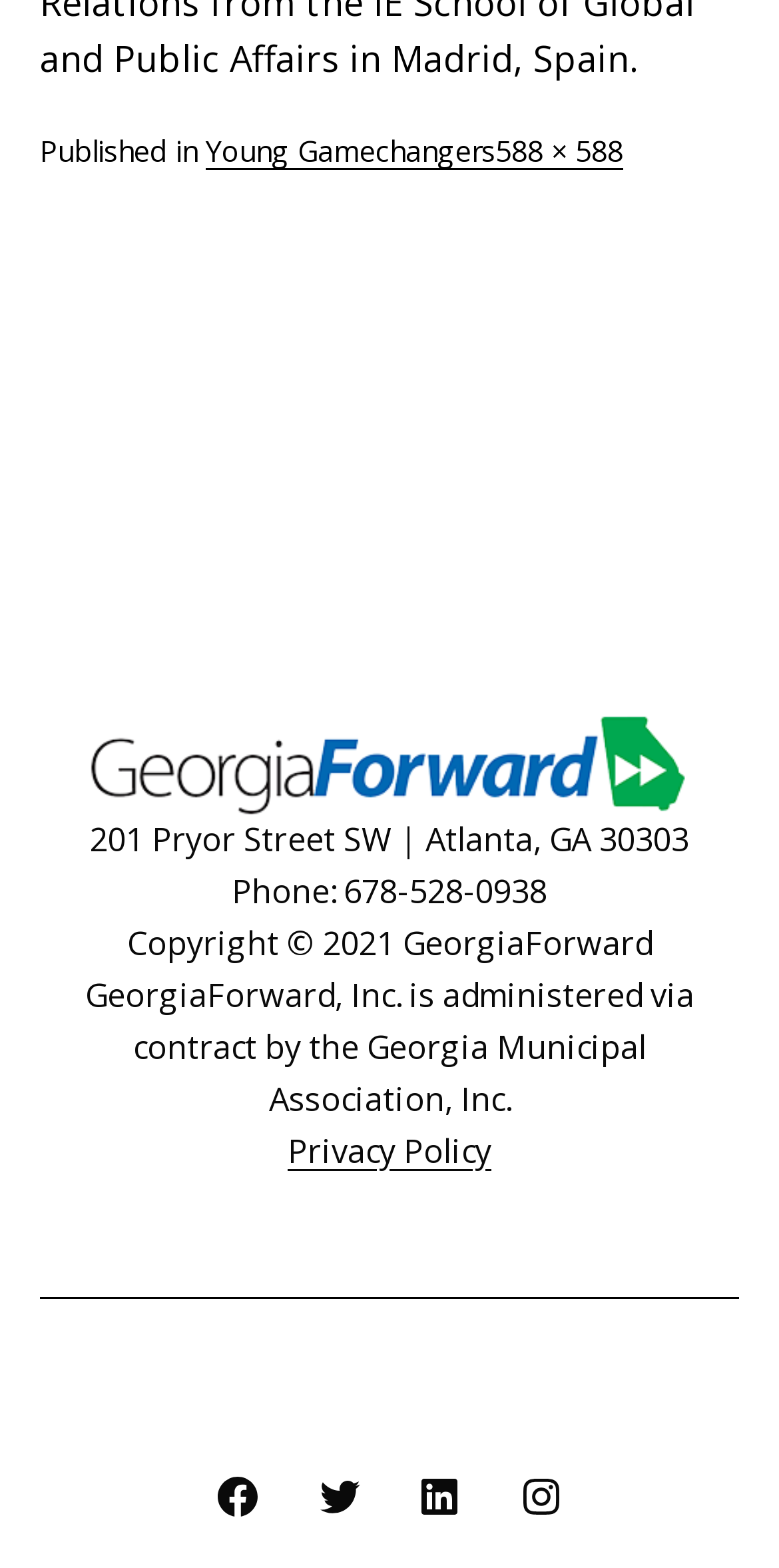For the following element description, predict the bounding box coordinates in the format (top-left x, top-left y, bottom-right x, bottom-right y). All values should be floating point numbers between 0 and 1. Description: Privacy Policy

[0.369, 0.719, 0.631, 0.747]